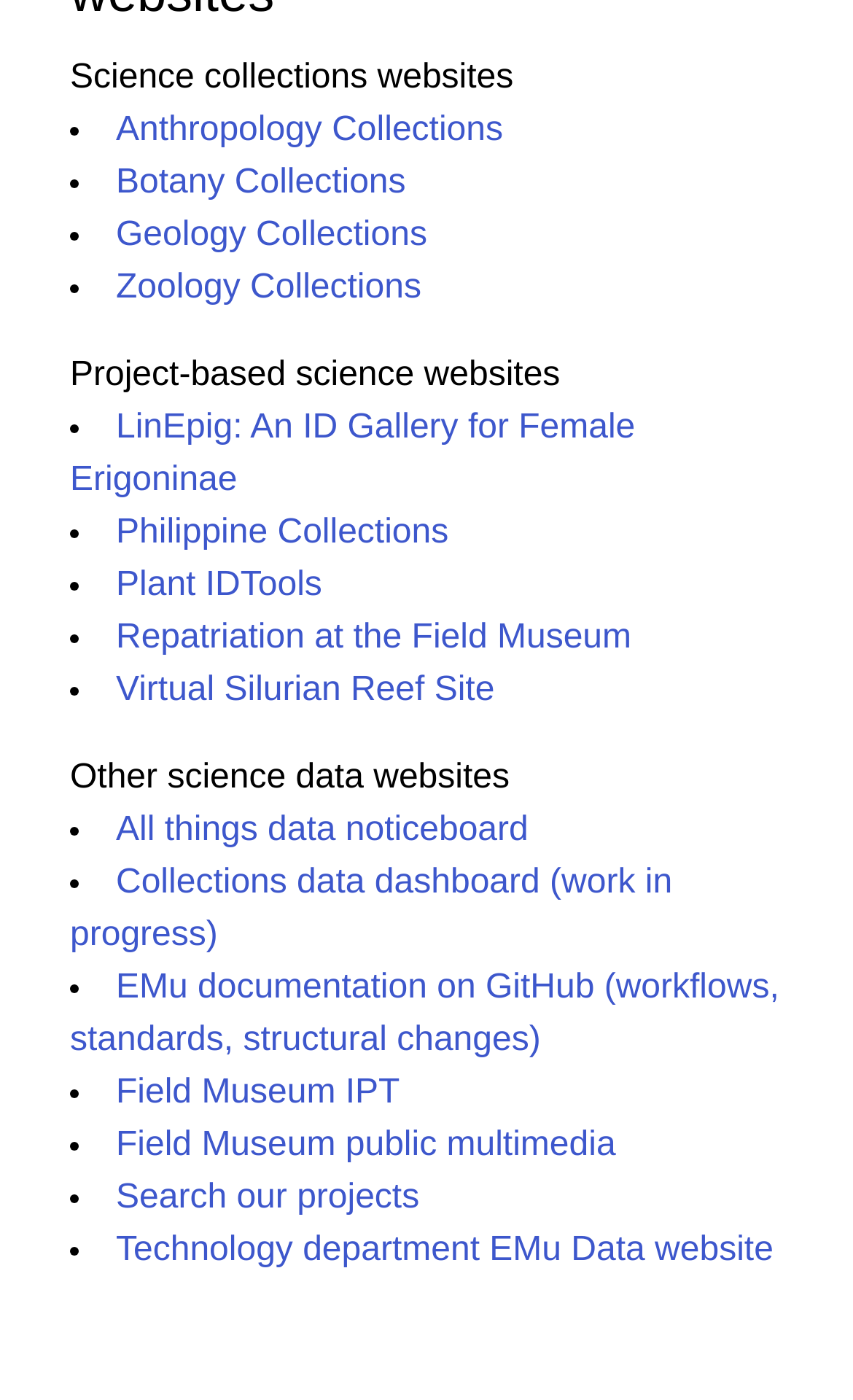What is the first collection listed under 'Science collections websites'?
Look at the webpage screenshot and answer the question with a detailed explanation.

I looked at the section 'Science collections websites' and found that the first collection listed is Anthropology Collections, which is a link.